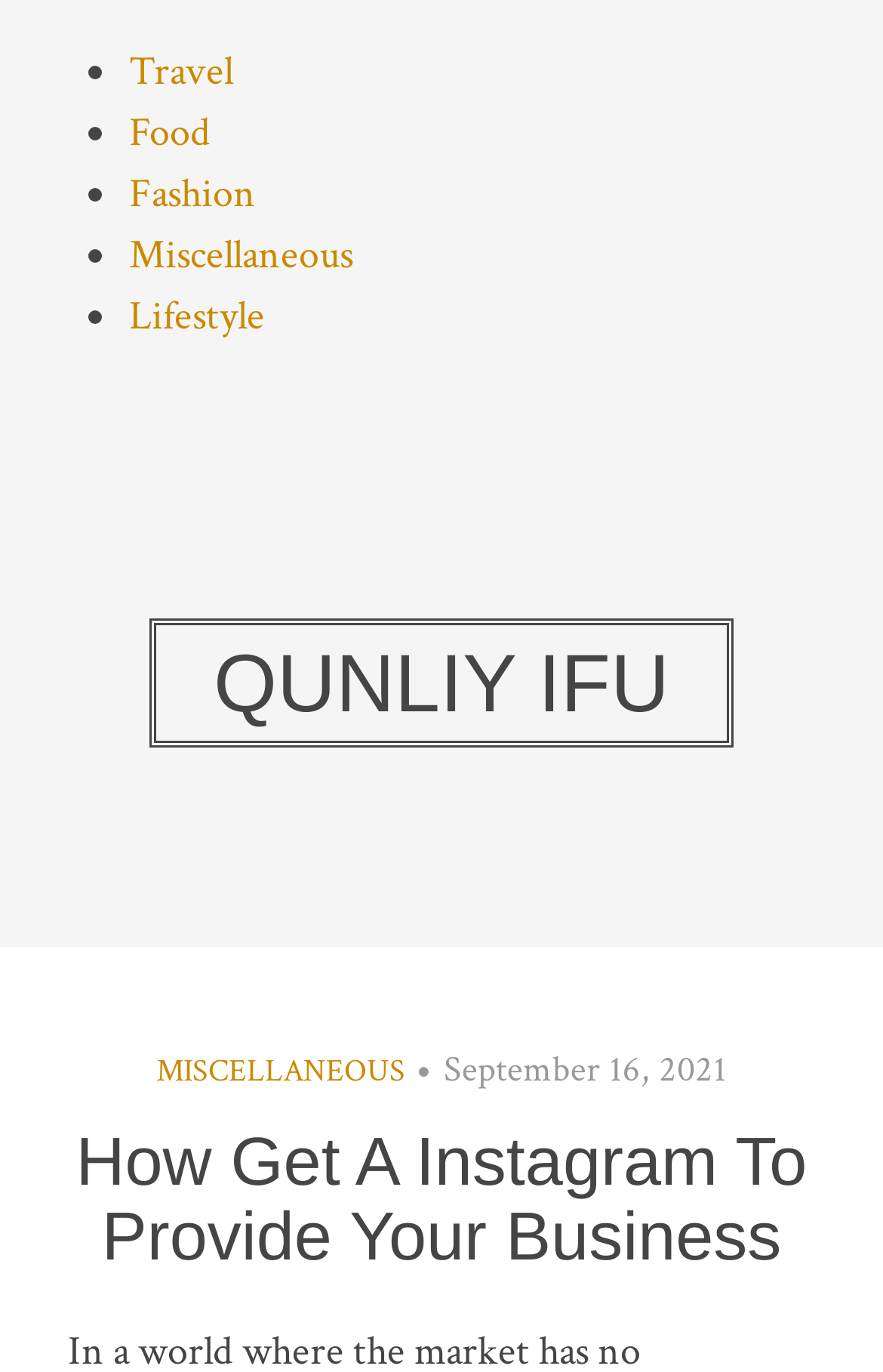Give the bounding box coordinates for the element described as: "Qunliy Ifu".

[0.17, 0.45, 0.83, 0.544]